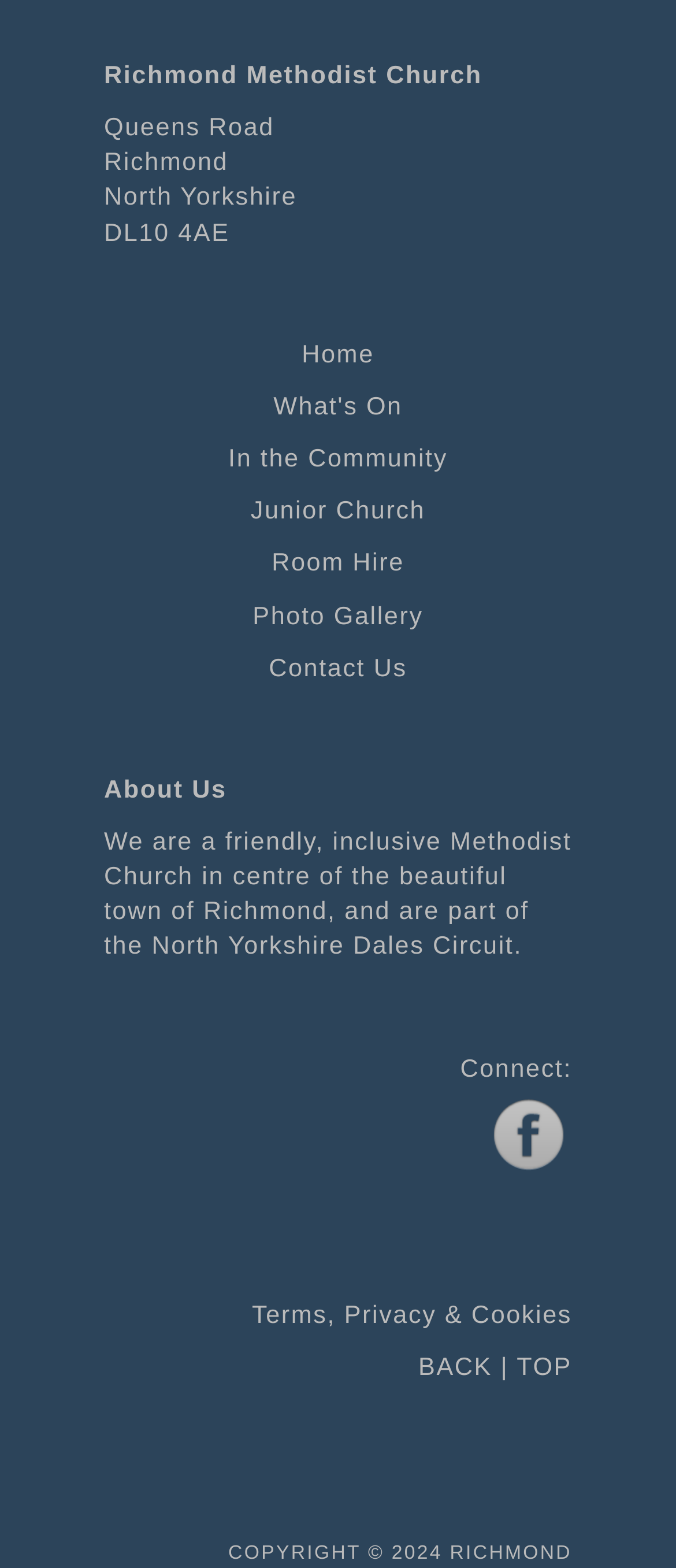Give the bounding box coordinates for the element described by: "Home".

[0.446, 0.218, 0.554, 0.235]